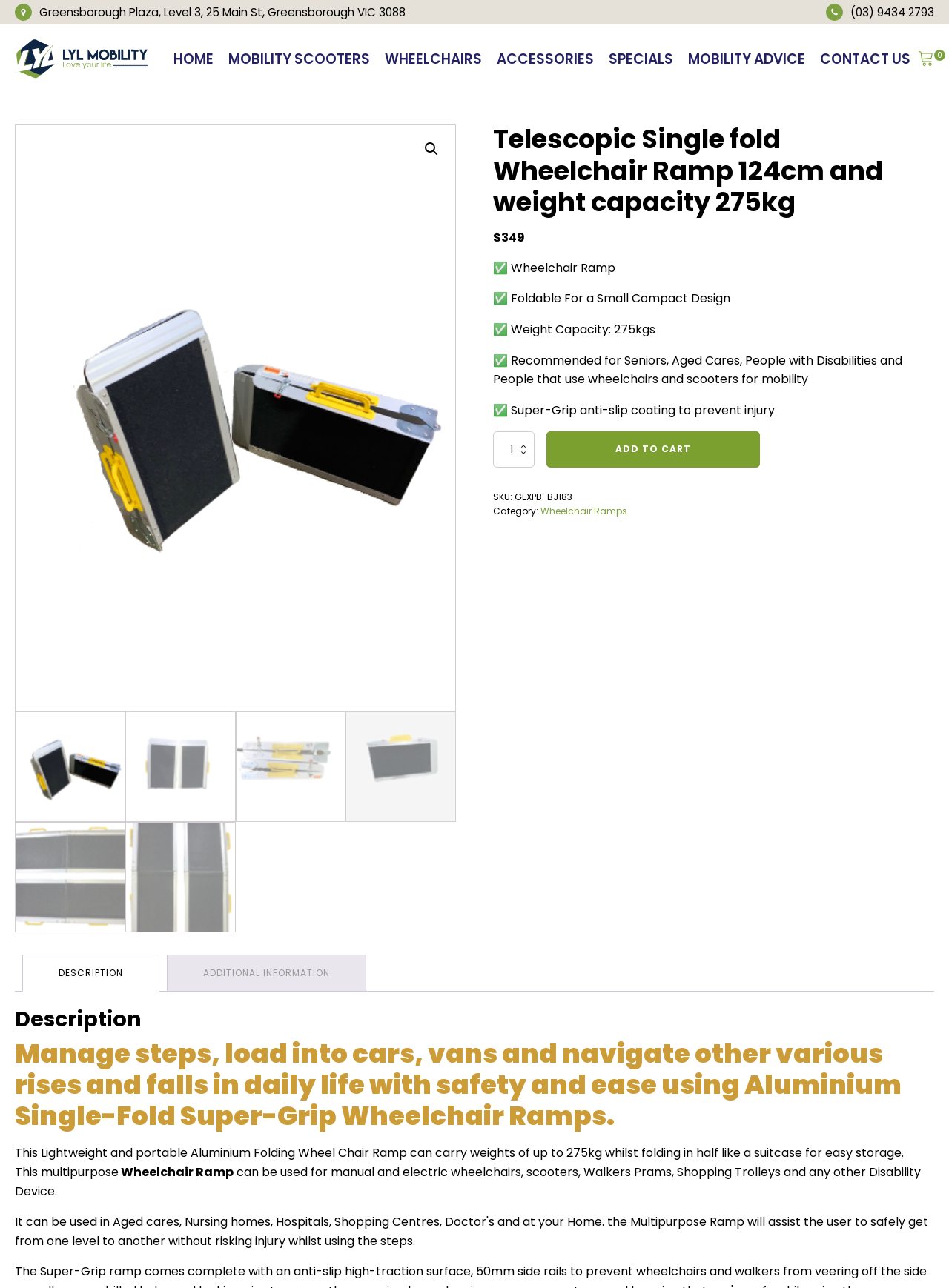What is the recommended use of this wheelchair ramp?
Utilize the information in the image to give a detailed answer to the question.

I found the answer by reading the product description, where it says '✅ Recommended for Seniors, Aged Cares, People with Disabilities and People that use wheelchairs and scooters'.